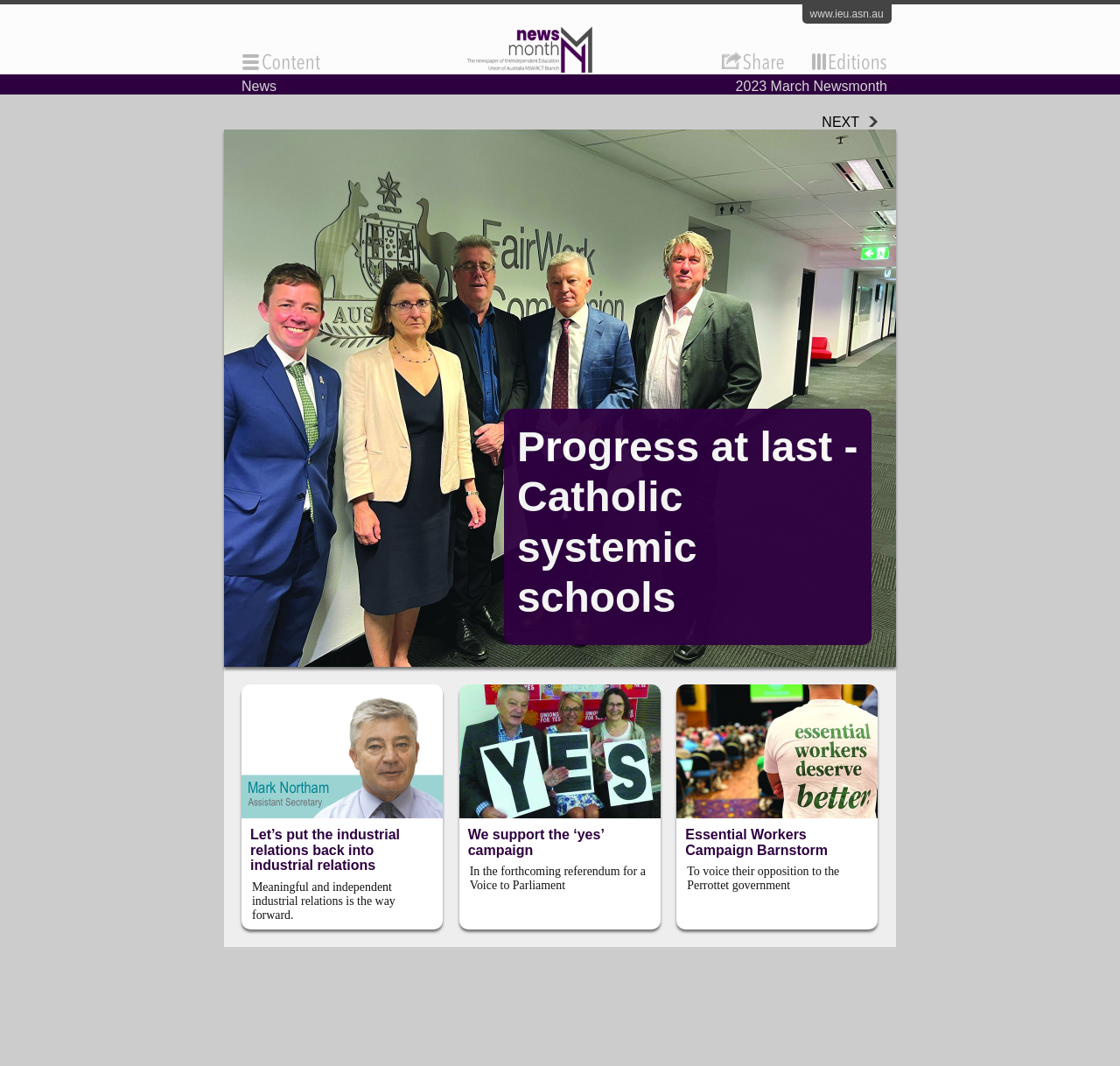Can you give a detailed response to the following question using the information from the image? What is the topic of the first news article?

The first LayoutTableCell element contains a link with text 'Progress at last - Catholic systemic schools', which suggests that the topic of the first news article is related to Catholic systemic schools.